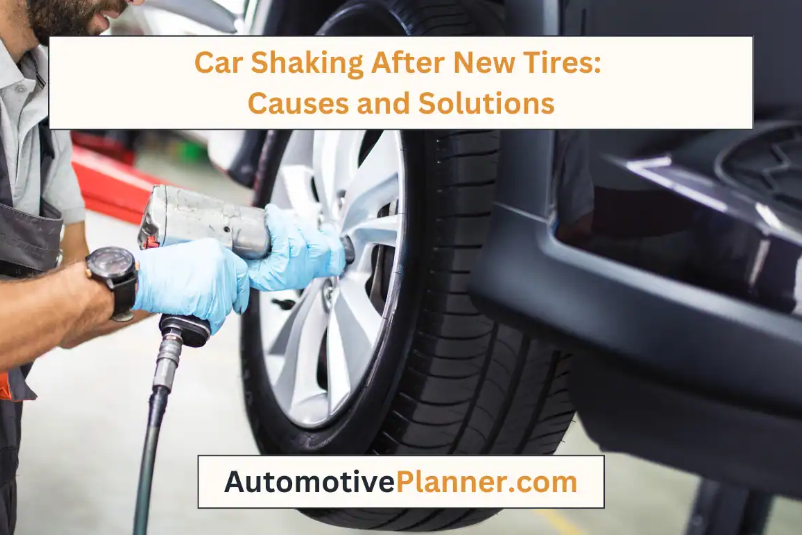What is the title of the graphic?
Using the information presented in the image, please offer a detailed response to the question.

The title of the graphic is clearly displayed at the top of the image, providing context for the viewer about the topic being addressed.